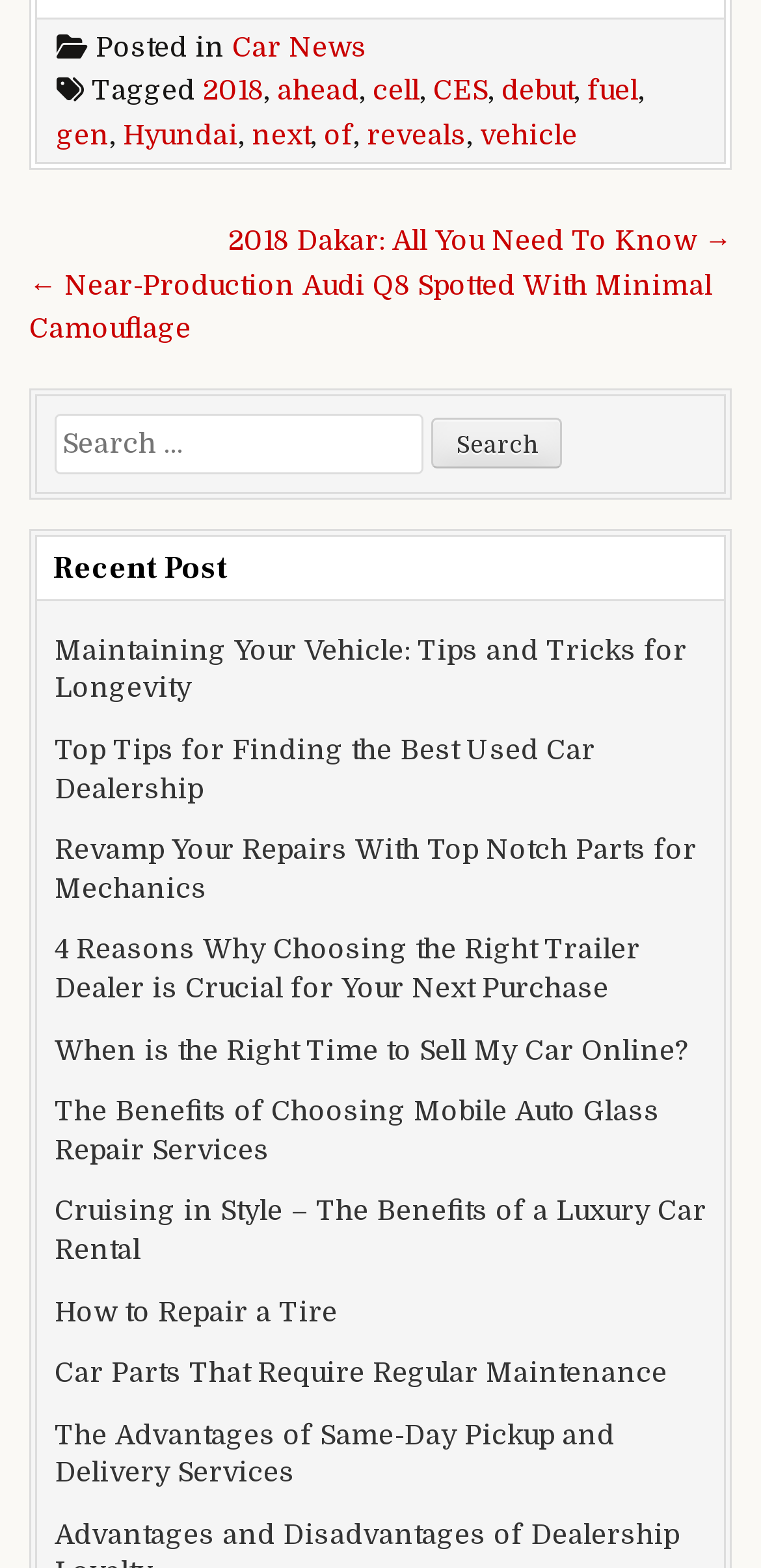What is the category of the post? Analyze the screenshot and reply with just one word or a short phrase.

Car News